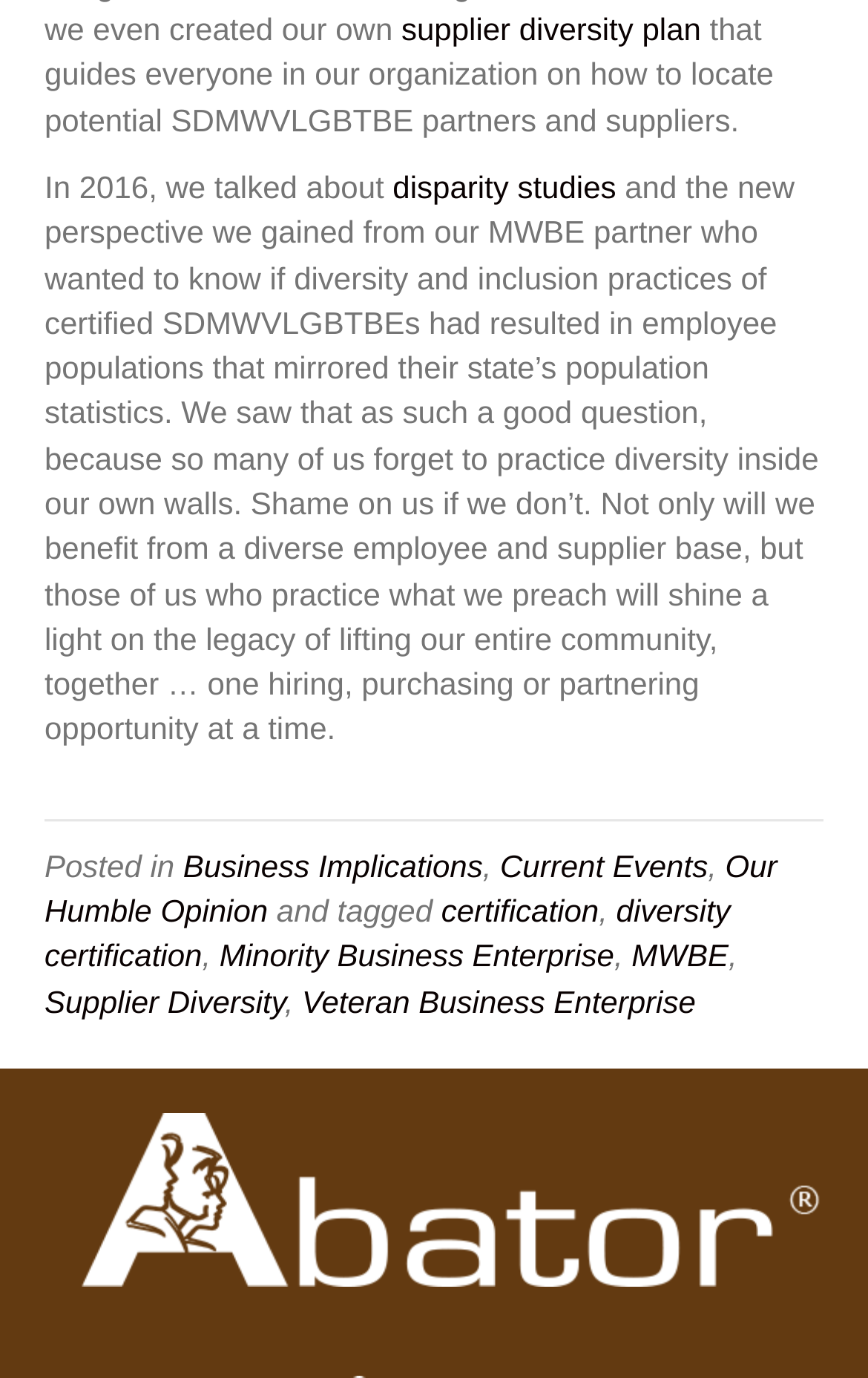Determine the bounding box coordinates (top-left x, top-left y, bottom-right x, bottom-right y) of the UI element described in the following text: Minority Business Enterprise

[0.253, 0.681, 0.708, 0.707]